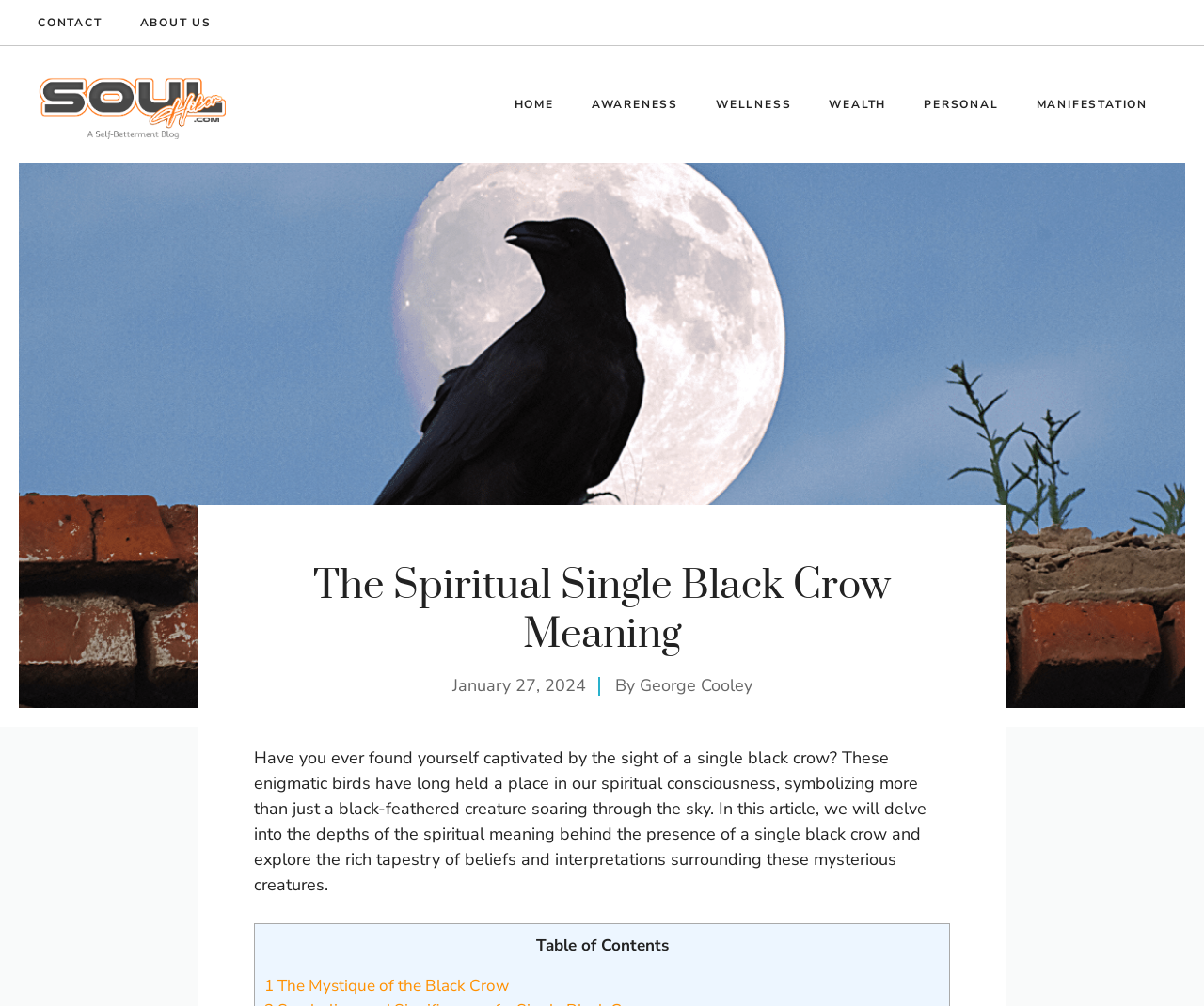Please locate the clickable area by providing the bounding box coordinates to follow this instruction: "explore the mystique of the black crow".

[0.22, 0.969, 0.423, 0.991]